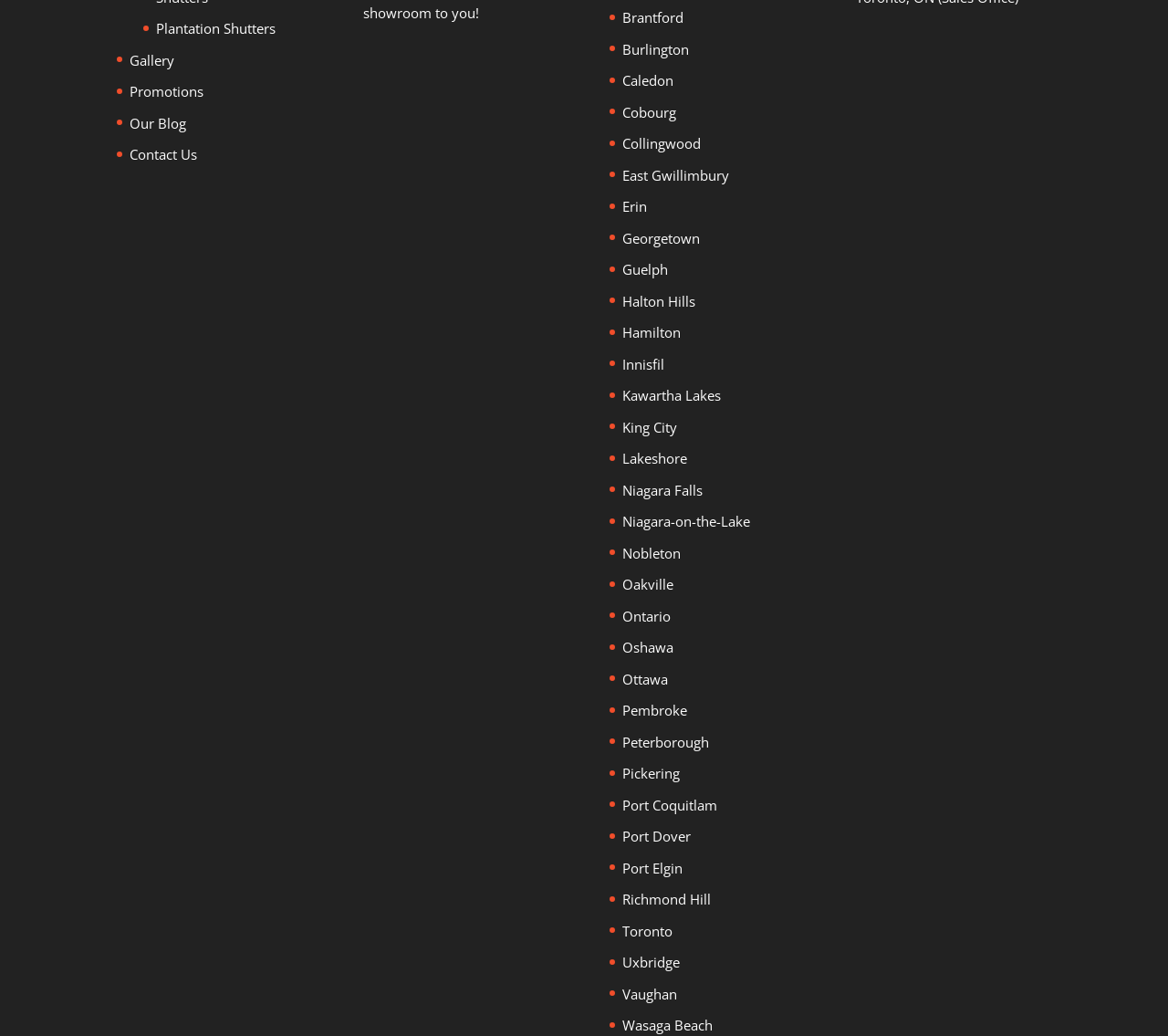Is there a blog on this website?
Use the image to answer the question with a single word or phrase.

Yes